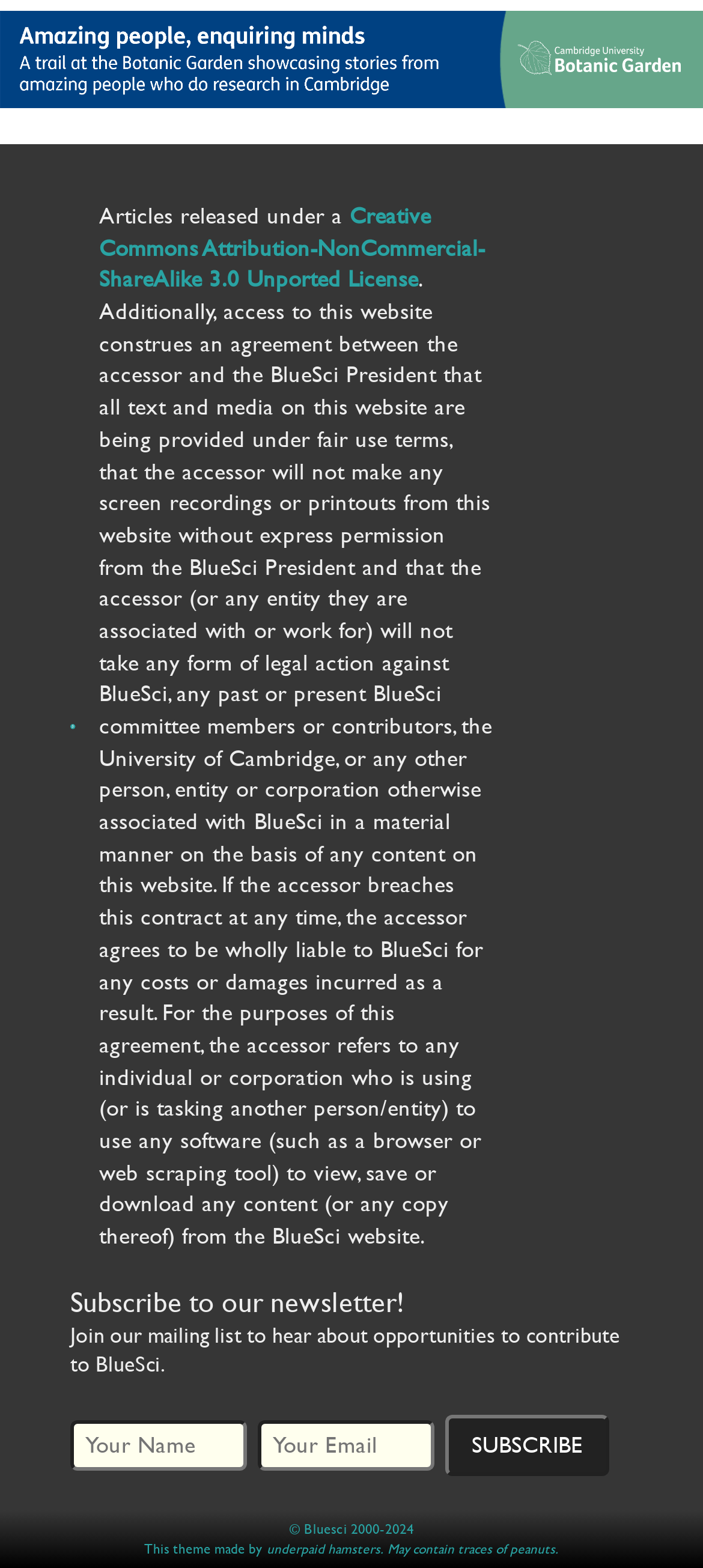What is the copyright year range for BlueSci?
Carefully analyze the image and provide a thorough answer to the question.

I found this information by looking at the StaticText element with the text '© Bluesci 2000-2024' which is located at the bottom of the page.